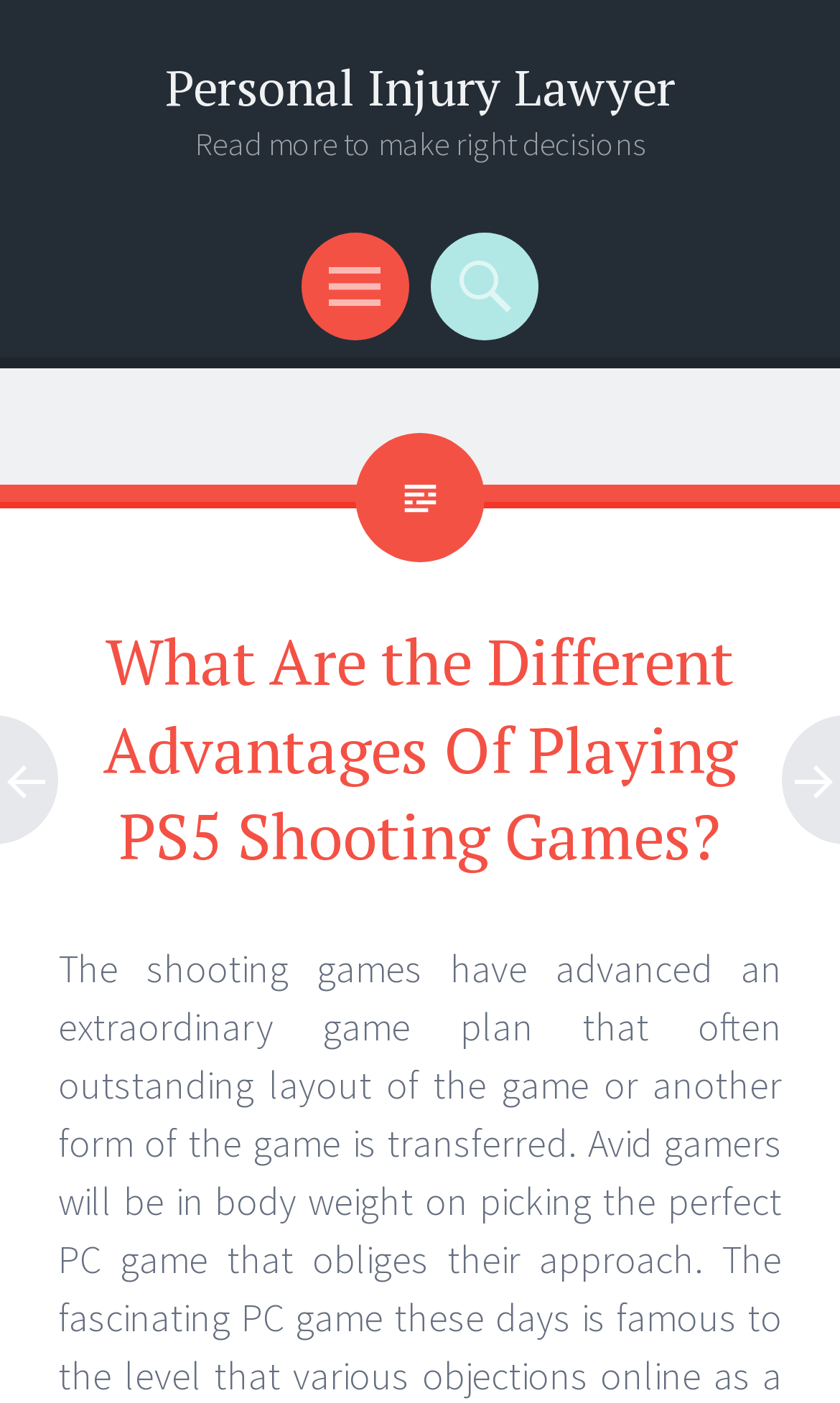Based on what you see in the screenshot, provide a thorough answer to this question: What is the purpose of the article?

The purpose of the article can be found in the heading element 'Read more to make right decisions'. This heading is located near the top of the webpage, suggesting that it is a summary of the article's purpose.